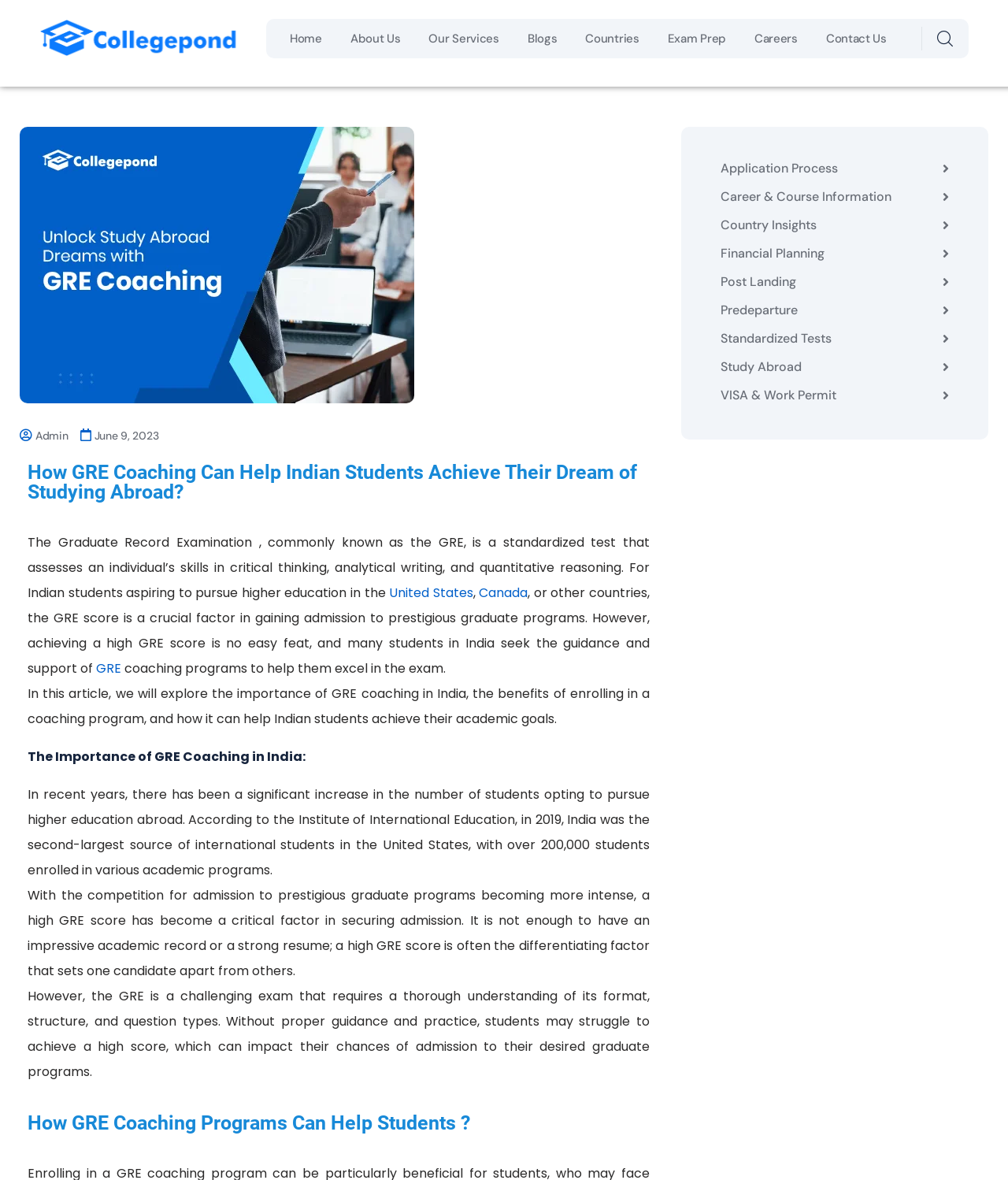How many links are there in the top navigation bar?
Based on the image, please offer an in-depth response to the question.

I counted the number of link elements in the top navigation bar, which are 'Home', 'About Us', 'Our Services', 'Blogs', 'Countries', 'Exam Prep', 'Careers', 'Contact Us', and the icon link with the text ''.